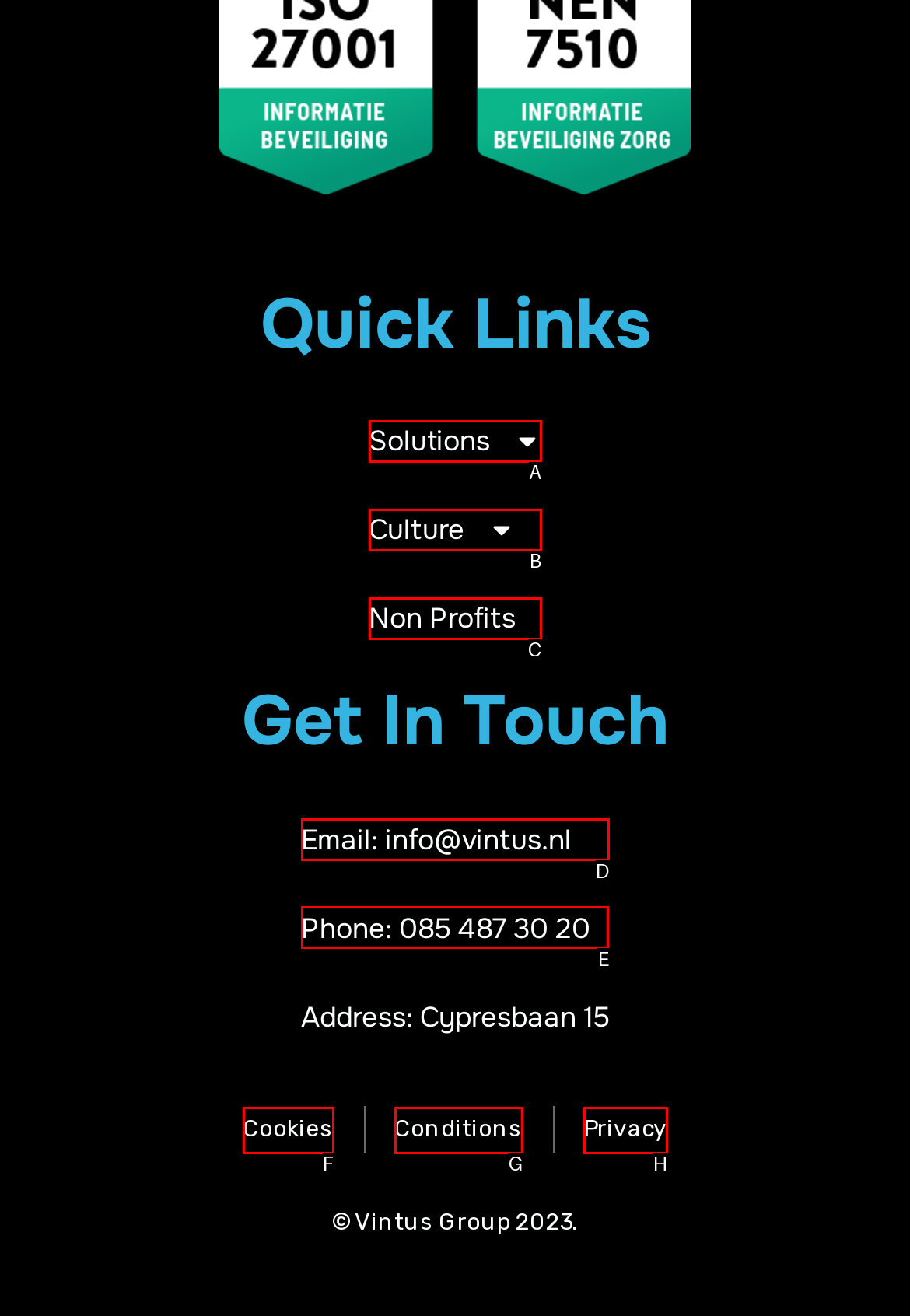Determine which HTML element should be clicked for this task: Call 085 487 30 20
Provide the option's letter from the available choices.

E